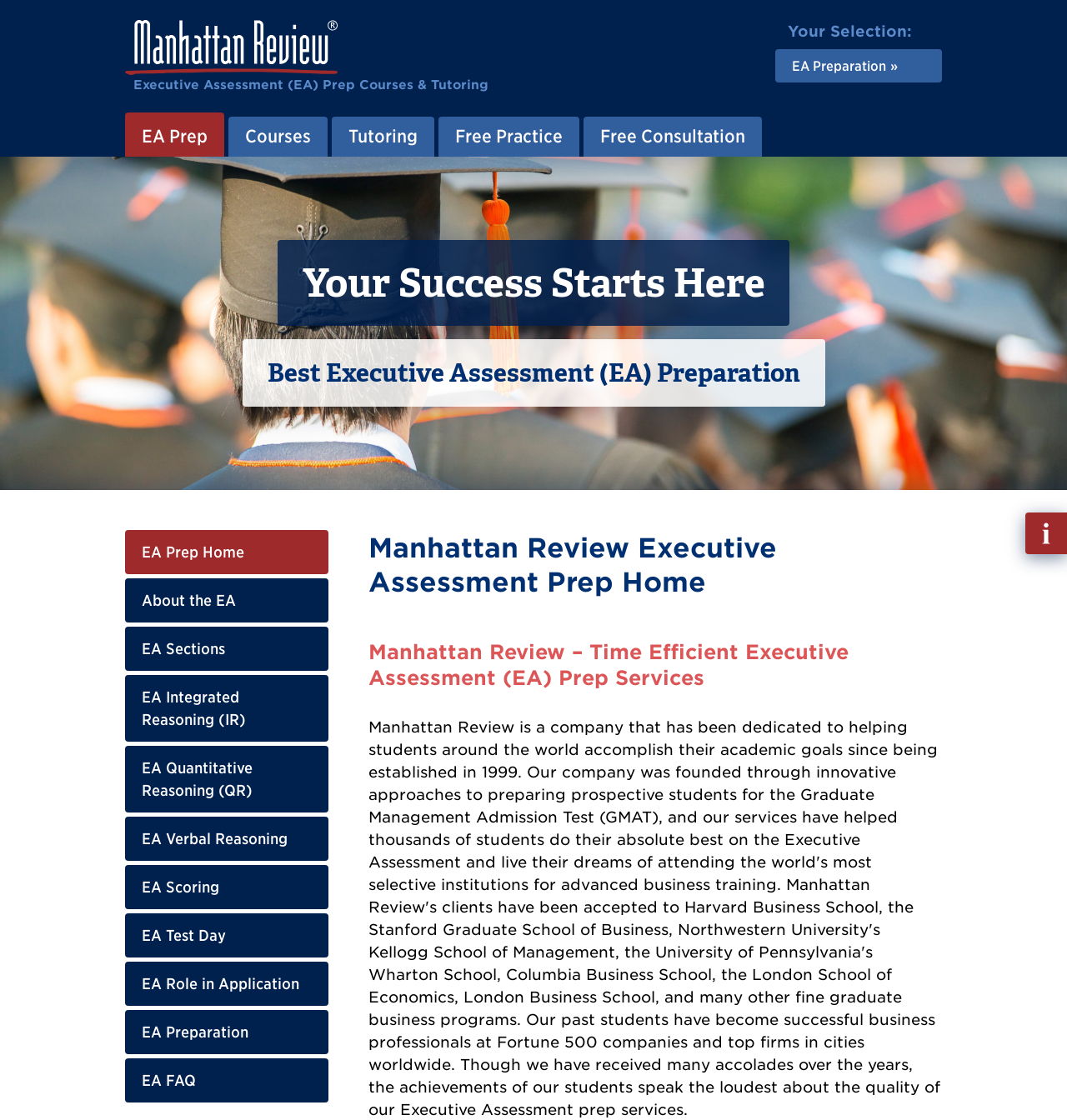Please specify the coordinates of the bounding box for the element that should be clicked to carry out this instruction: "Click on EA Prep Home". The coordinates must be four float numbers between 0 and 1, formatted as [left, top, right, bottom].

[0.117, 0.473, 0.308, 0.512]